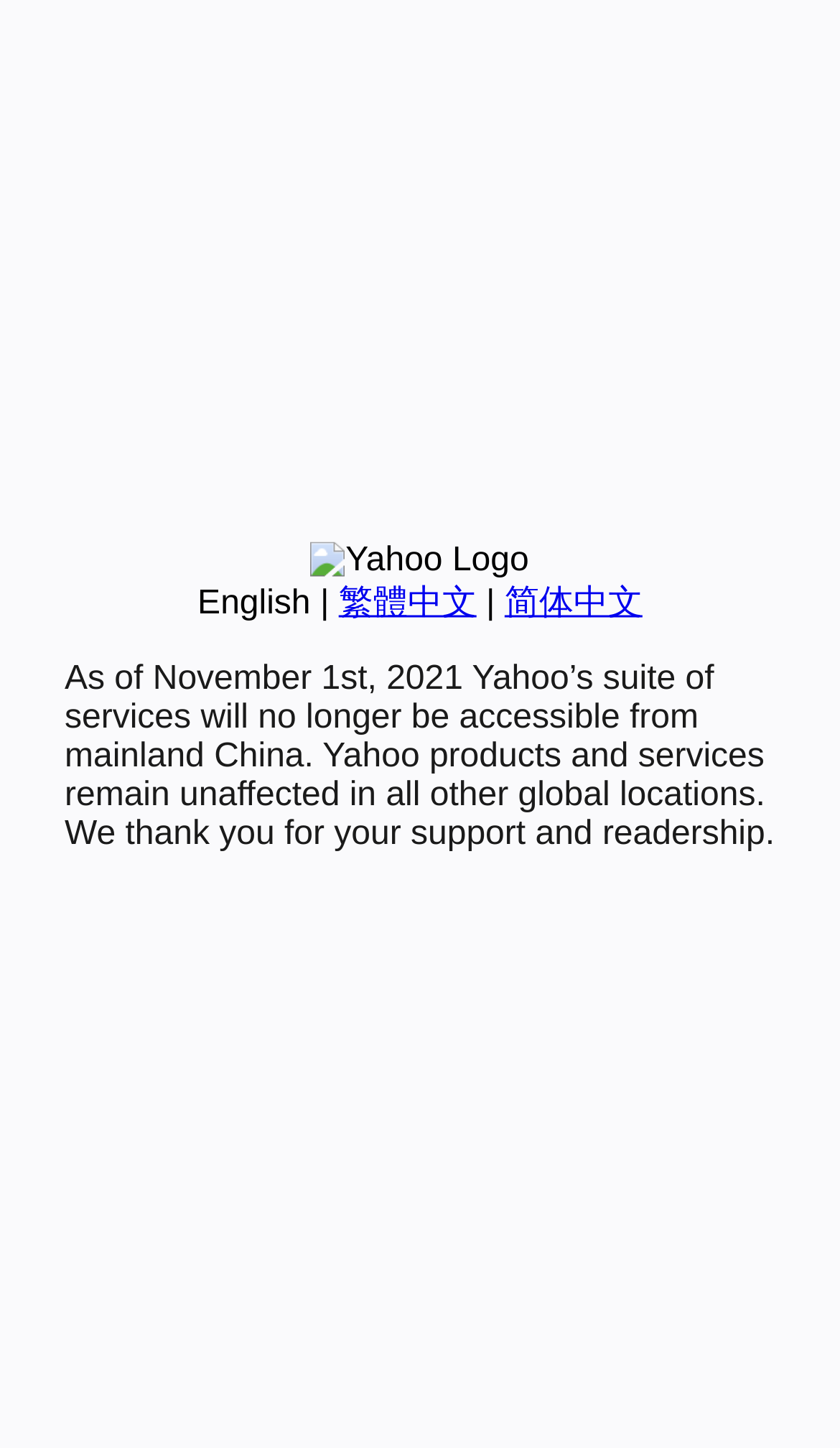Determine the bounding box of the UI element mentioned here: "繁體中文". The coordinates must be in the format [left, top, right, bottom] with values ranging from 0 to 1.

[0.403, 0.404, 0.567, 0.429]